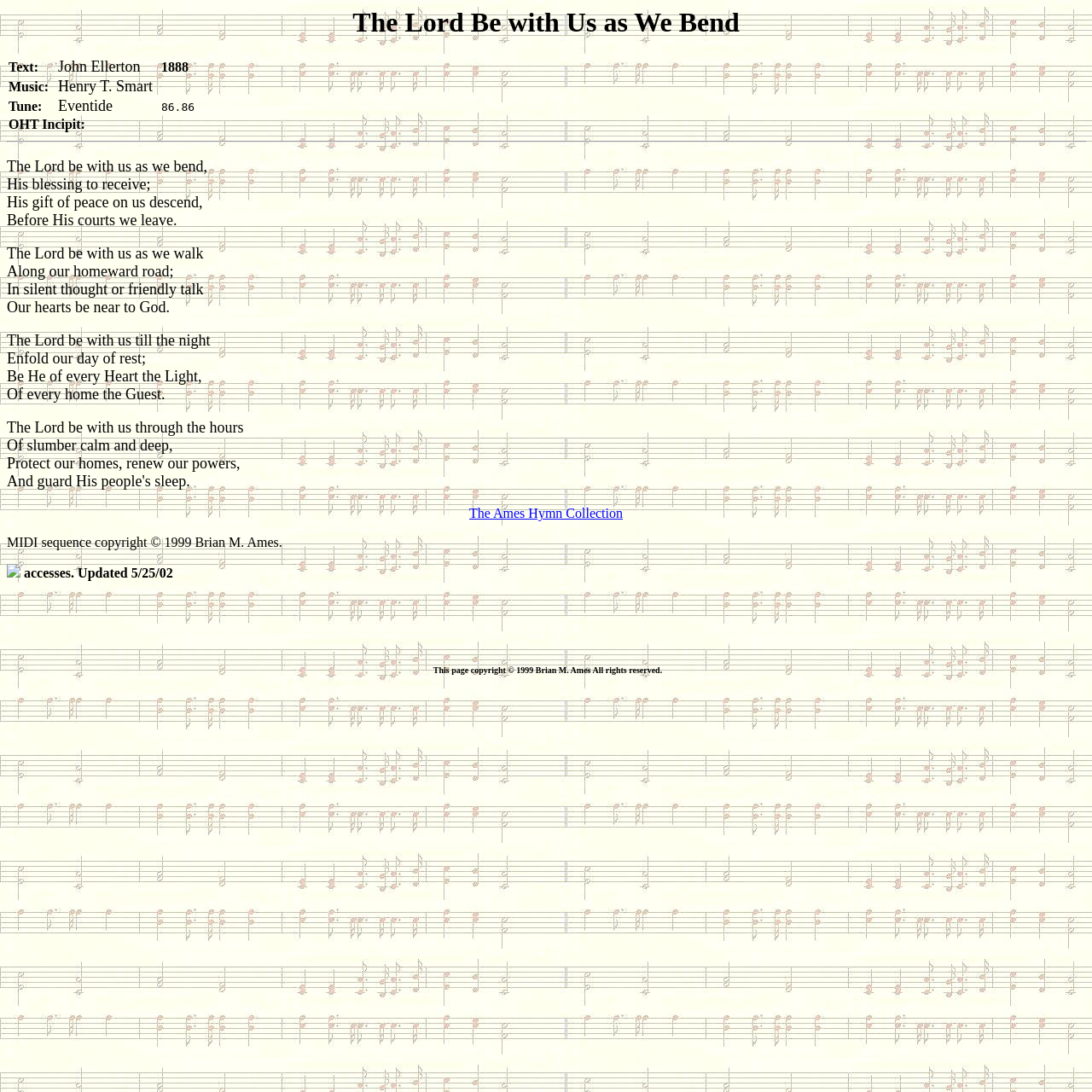Answer the following in one word or a short phrase: 
Who wrote the music for this hymn?

Henry T. Smart